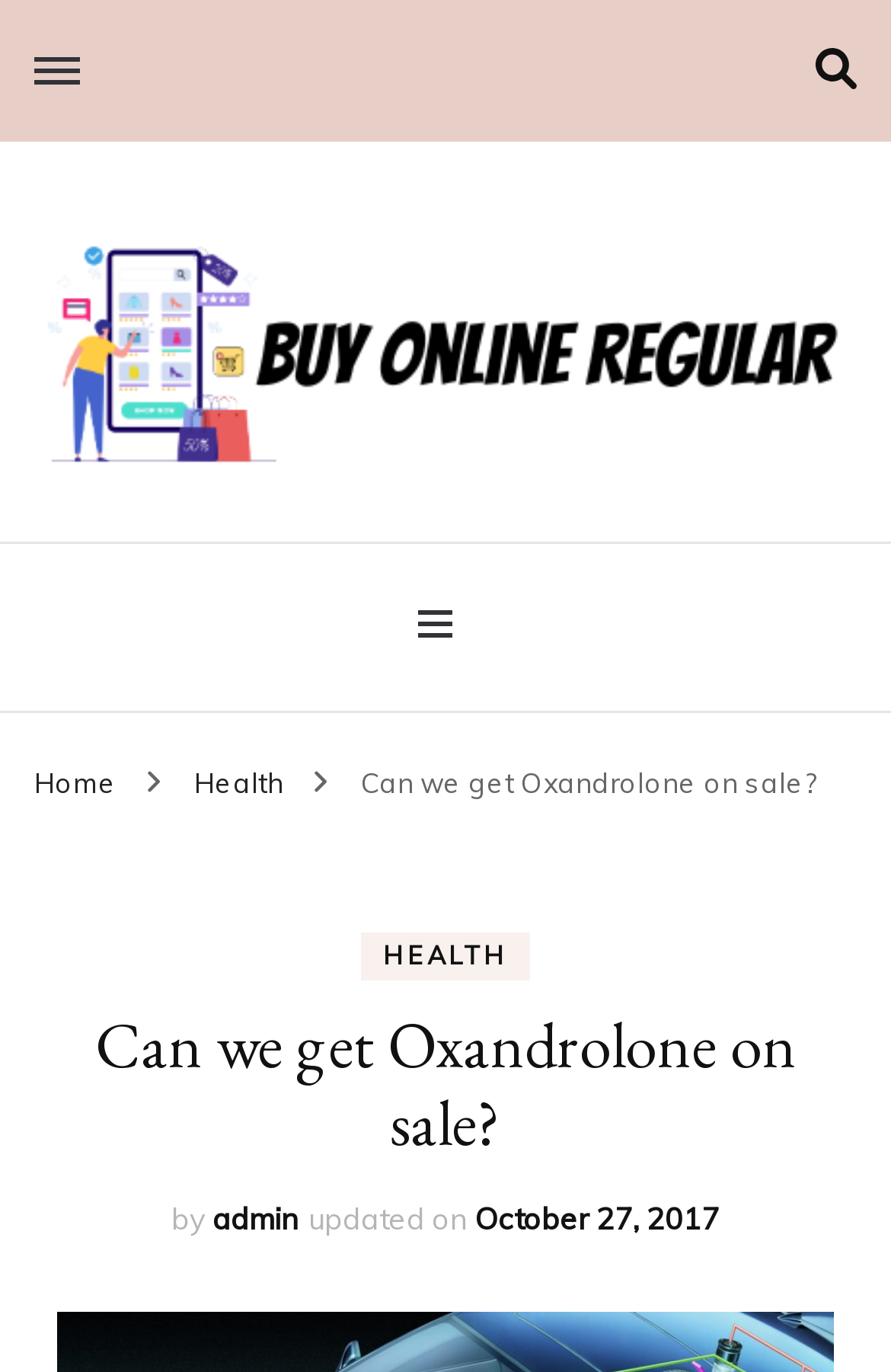Offer an in-depth caption of the entire webpage.

The webpage appears to be a blog or news article page, with a focus on health-related topics. At the top, there is a button on the left side and a search toggle button on the right side. Below these buttons, there is a prominent link "Buy Online Regular" with an accompanying image, which takes up a significant portion of the top section. 

To the right of the "Buy Online Regular" link, there is a static text "Your Source for Regular News and Updates". Below this text, there is another button. The top navigation menu consists of three links: "Home", "Health", and "Can we get Oxandrolone on sale?", with the latter being the most prominent and taking up the most space.

The main content of the page is the article "Can we get Oxandrolone on sale?", which is denoted by a heading. The article has a subheading "HEALTH" and is attributed to an author "admin", with an update date of "October 27, 2017". The article's content is not explicitly described in the accessibility tree, but based on the meta description, it appears to discuss the importance of buying authentic Oxandrolone steroids.